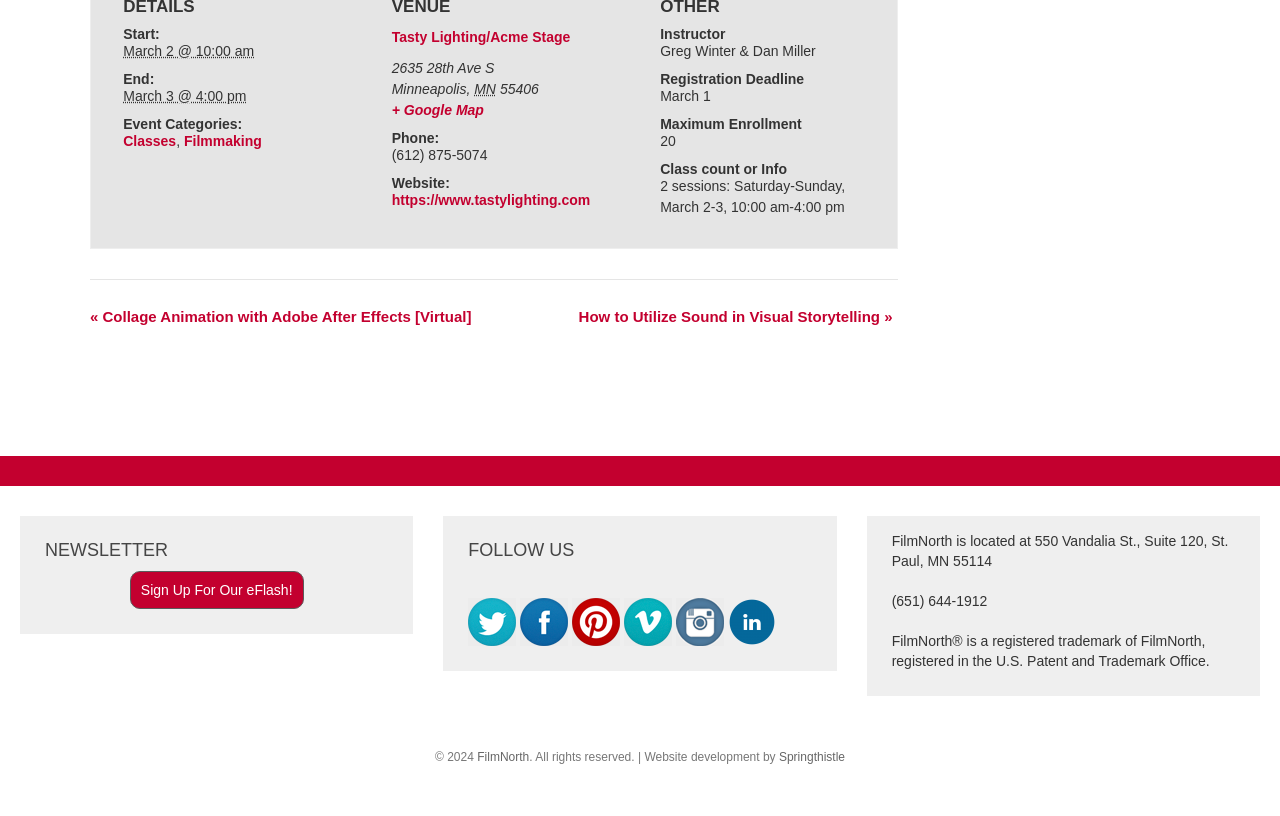Examine the image and give a thorough answer to the following question:
What is the event location?

The event location can be found in the second DescriptionListDetail element, which contains the link 'Tasty Lighting/Acme Stage'.